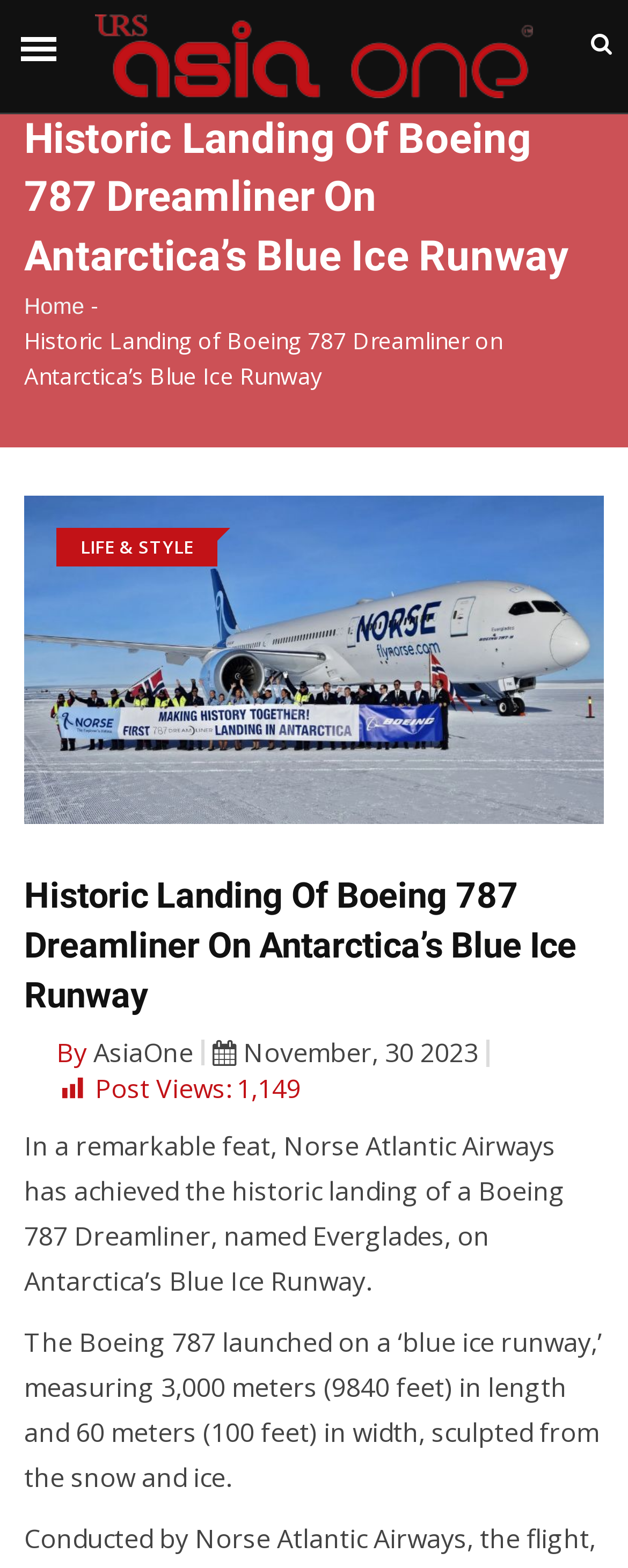Refer to the image and answer the question with as much detail as possible: What is the width of the blue ice runway?

The answer can be found in the text 'The Boeing 787 launched on a ‘blue ice runway,’ measuring 3,000 meters (9840 feet) in length and 60 meters (100 feet) in width, sculpted from the snow and ice.'